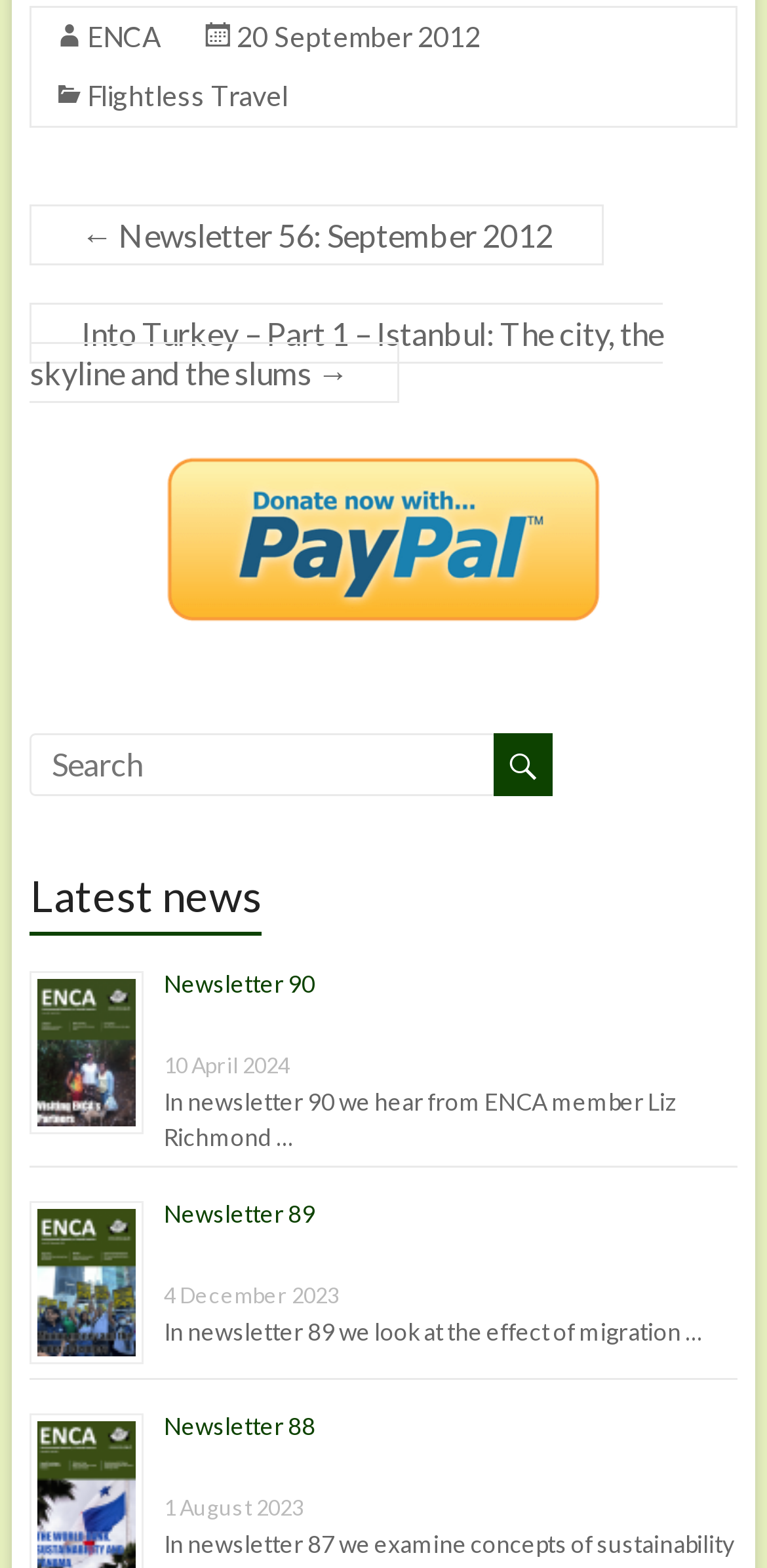Pinpoint the bounding box coordinates of the clickable area needed to execute the instruction: "Check Flightless Travel". The coordinates should be specified as four float numbers between 0 and 1, i.e., [left, top, right, bottom].

[0.114, 0.05, 0.375, 0.071]